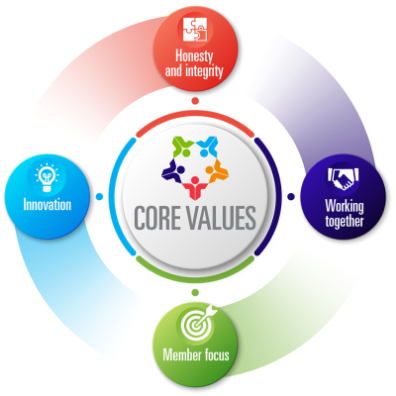Detail the scene depicted in the image with as much precision as possible.

The image illustrates the core values of PSBA (Pennsylvania School Boards Association) within a circular design. At the center, the text "CORE VALUES" is prominently displayed, surrounded by four key principles represented by colorful icons. 

1. **Innovation** is symbolized by a light bulb icon, emphasizing the importance of creative thinking and new ideas.
2. **Honesty and Integrity** is conveyed through a shield icon, highlighting the commitment to ethical practices.
3. **Working Together** is represented by a handshake icon, which underscores the value of collaboration and teamwork.
4. **Member Focus** is depicted with a target icon, reflecting the dedication to serving the needs of members.

The circular layout not only connects these values visually but also reinforces their interrelatedness, emphasizing that together they form the foundation of PSBA's mission and approach to public education. This representation aligns with PSBA's commitment to fostering exceptional public education and ensuring a supportive environment for its members and team.